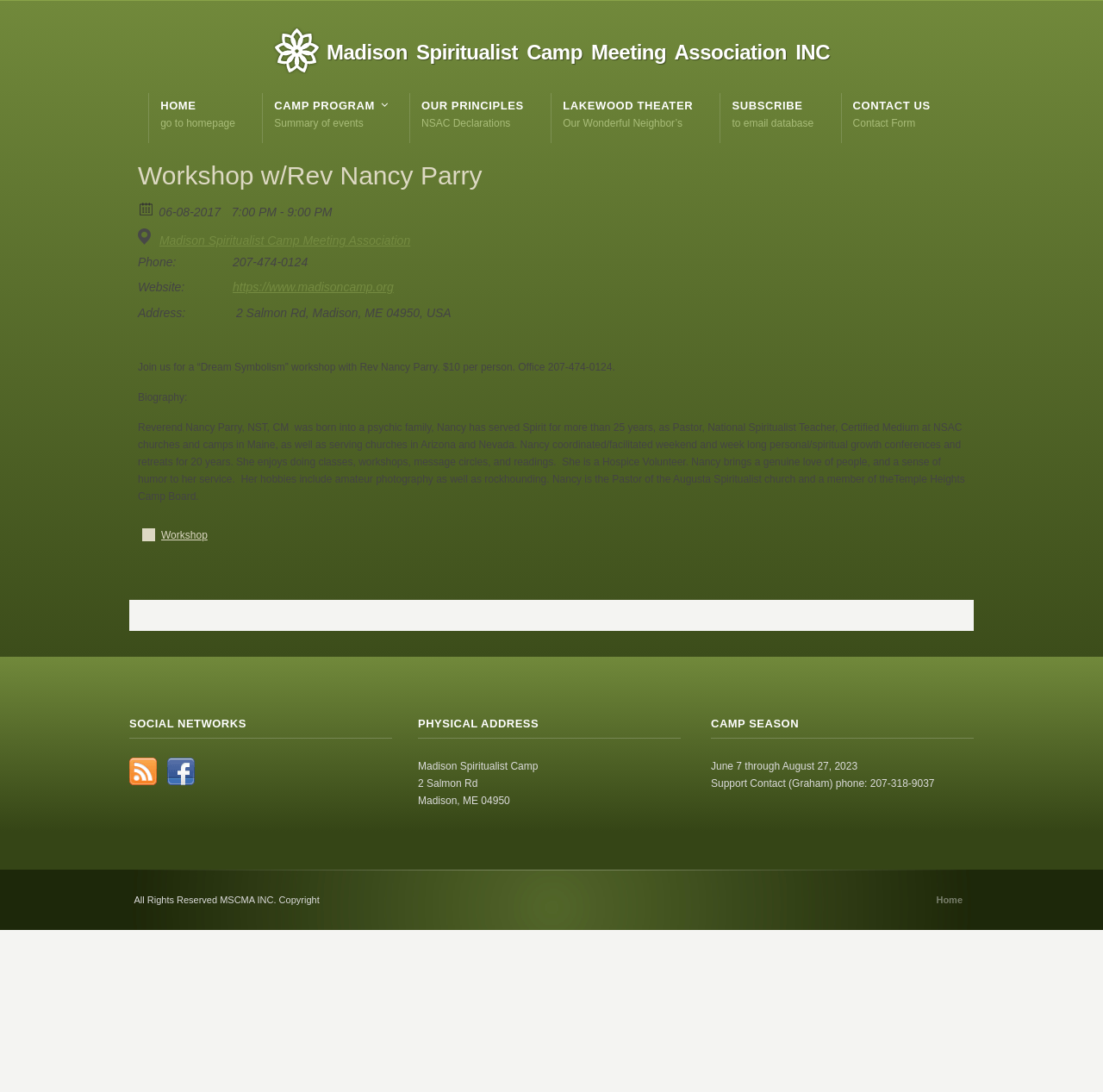With reference to the screenshot, provide a detailed response to the question below:
What is the cost of the workshop per person?

I found the cost of the workshop per person by looking at the article section of the webpage, where it is mentioned as 'Join us for a “Dream Symbolism” workshop with Rev Nancy Parry. $10 per person'.